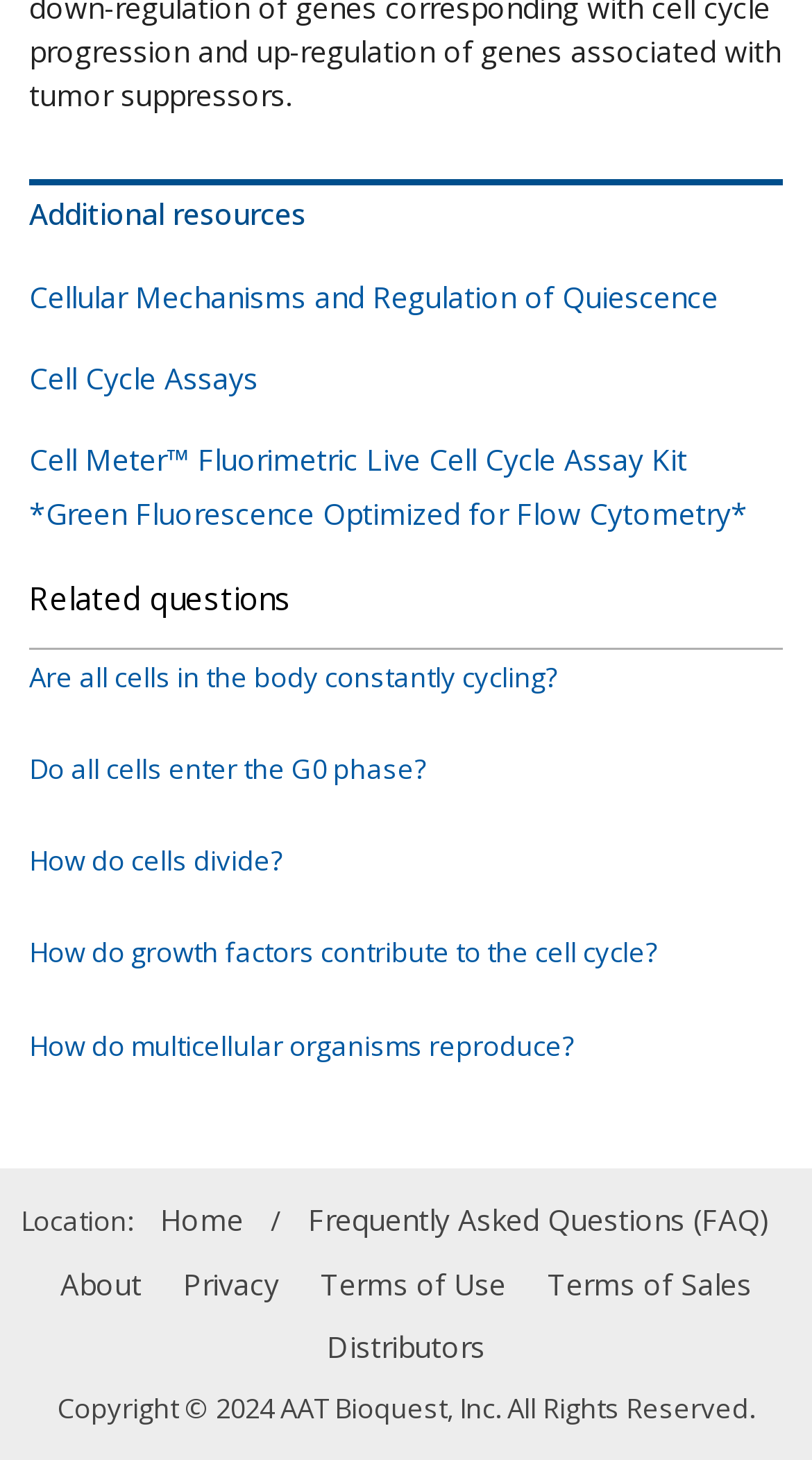How many navigation links are there at the bottom?
Answer the question with as much detail as possible.

At the bottom of the webpage, there are five navigation links: 'Home', 'Frequently Asked Questions (FAQ)', 'About', 'Privacy', and 'Terms of Use'.